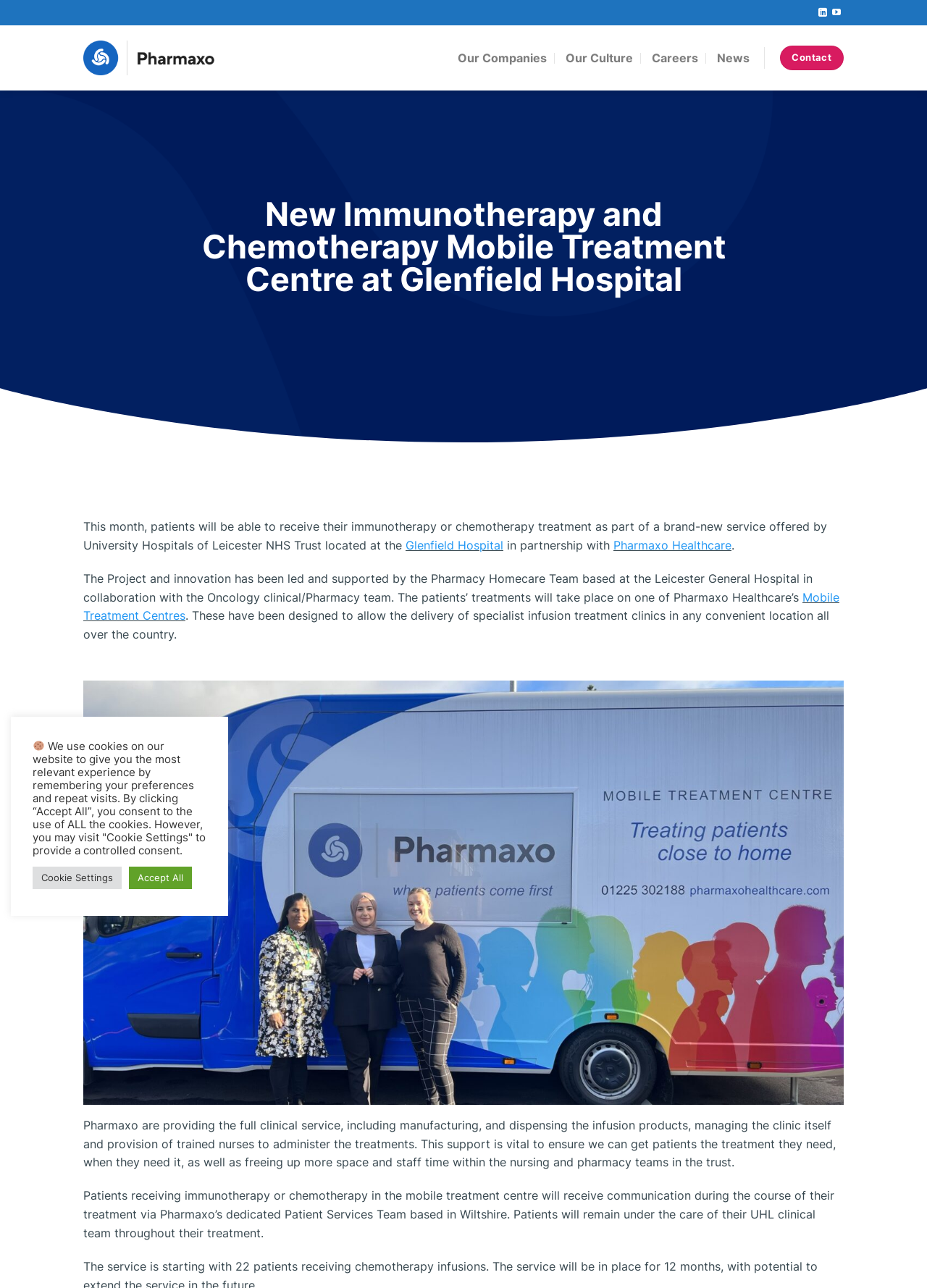What is the role of the Pharmacy Homecare Team?
With the help of the image, please provide a detailed response to the question.

The answer can be found in the text 'The Project and innovation has been led and supported by the Pharmacy Homecare Team based at the Leicester General Hospital...' which explains the role of the Pharmacy Homecare Team in leading and supporting the project.